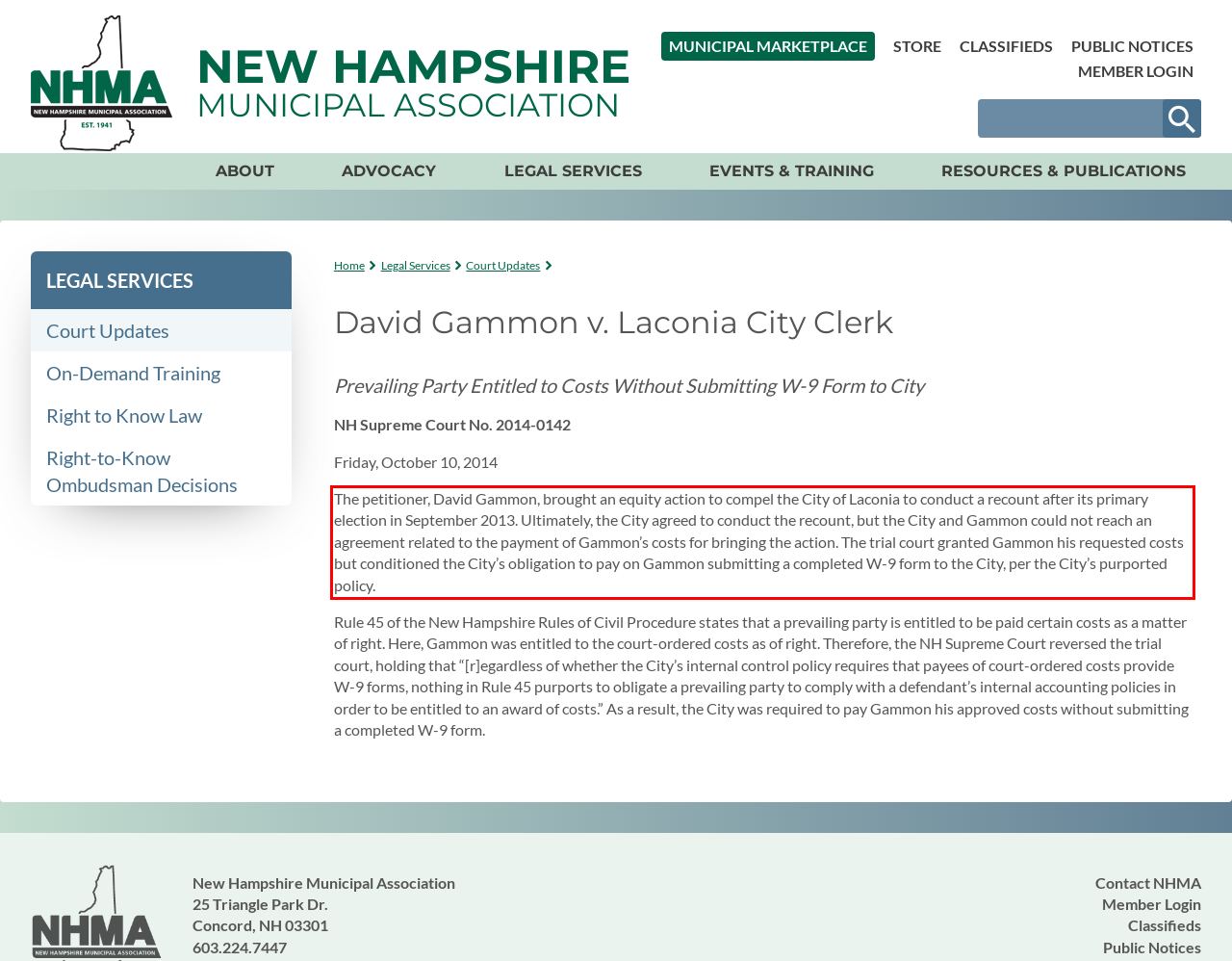By examining the provided screenshot of a webpage, recognize the text within the red bounding box and generate its text content.

The petitioner, David Gammon, brought an equity action to compel the City of Laconia to conduct a recount after its primary election in September 2013. Ultimately, the City agreed to conduct the recount, but the City and Gammon could not reach an agreement related to the payment of Gammon’s costs for bringing the action. The trial court granted Gammon his requested costs but conditioned the City’s obligation to pay on Gammon submitting a completed W-9 form to the City, per the City’s purported policy.